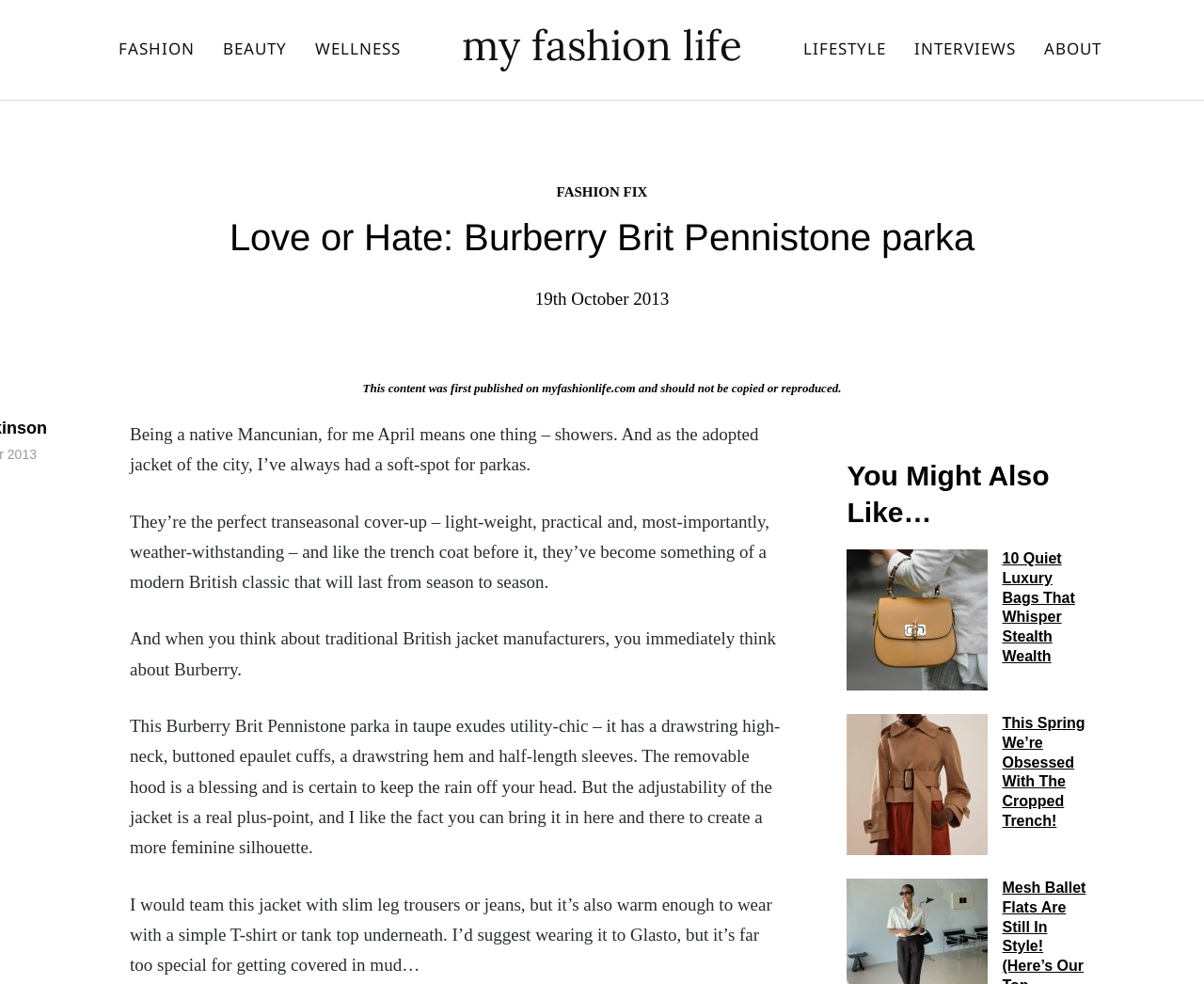Please provide the bounding box coordinates for the element that needs to be clicked to perform the following instruction: "Check out This Spring We’re Obsessed With The Cropped Trench!". The coordinates should be given as four float numbers between 0 and 1, i.e., [left, top, right, bottom].

[0.832, 0.727, 0.901, 0.842]